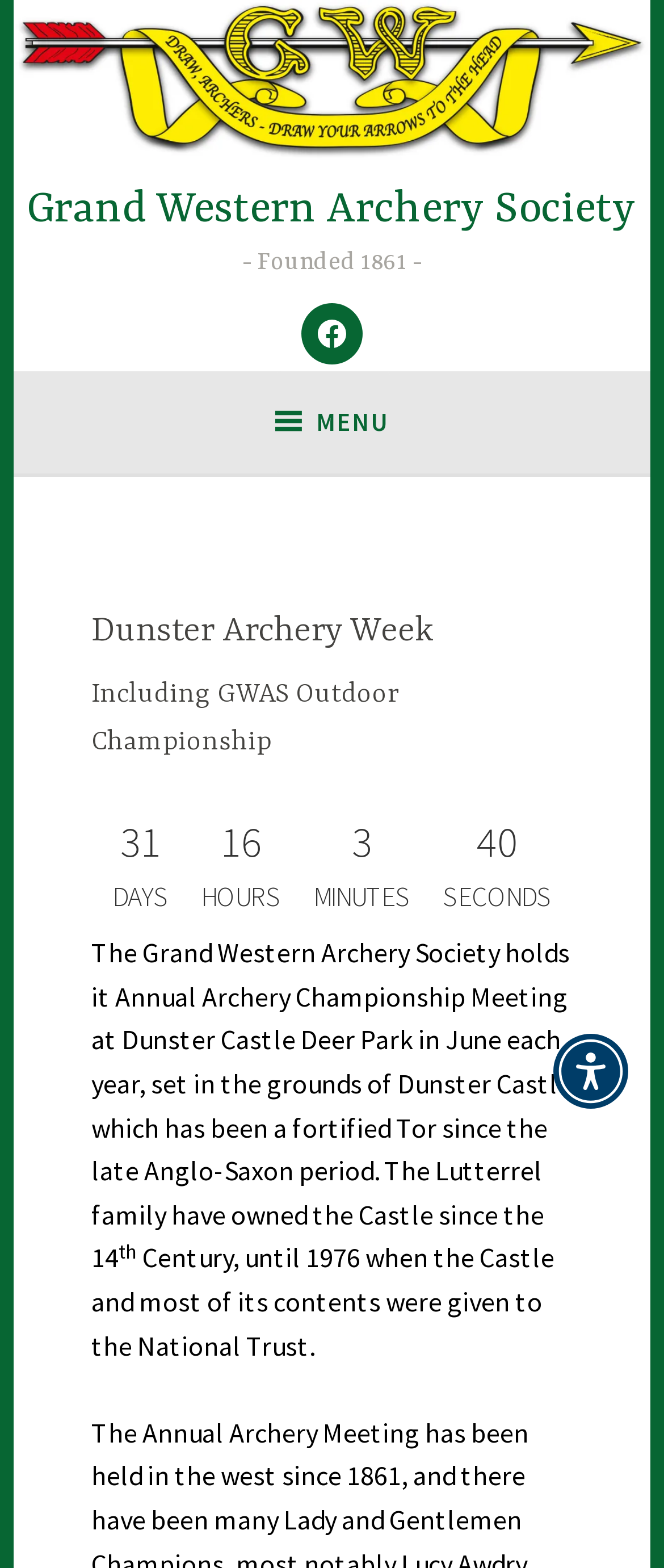What is being counted down?
Identify the answer in the screenshot and reply with a single word or phrase.

Days, hours, minutes, seconds